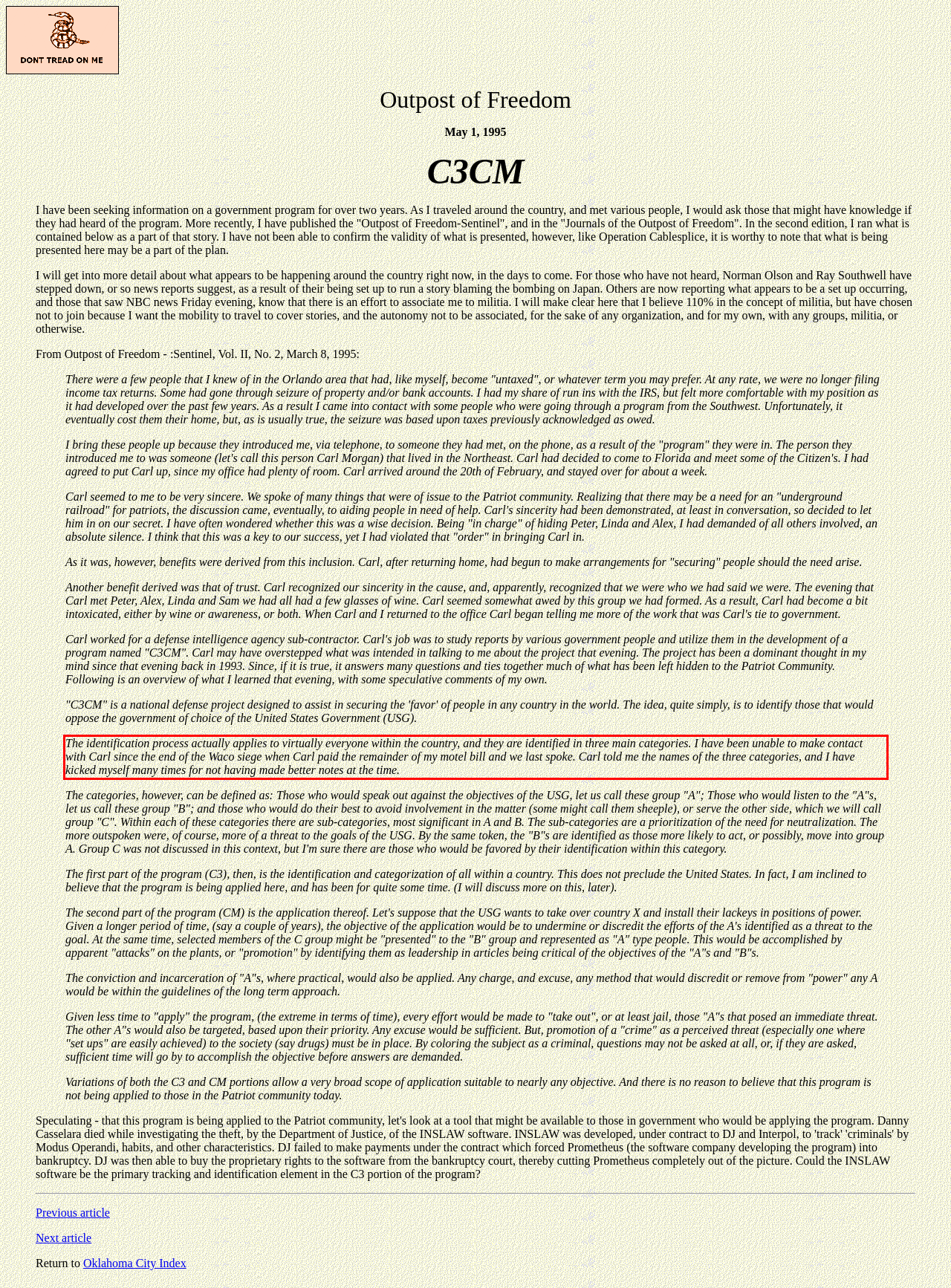Given the screenshot of the webpage, identify the red bounding box, and recognize the text content inside that red bounding box.

The identification process actually applies to virtually everyone within the country, and they are identified in three main categories. I have been unable to make contact with Carl since the end of the Waco siege when Carl paid the remainder of my motel bill and we last spoke. Carl told me the names of the three categories, and I have kicked myself many times for not having made better notes at the time.